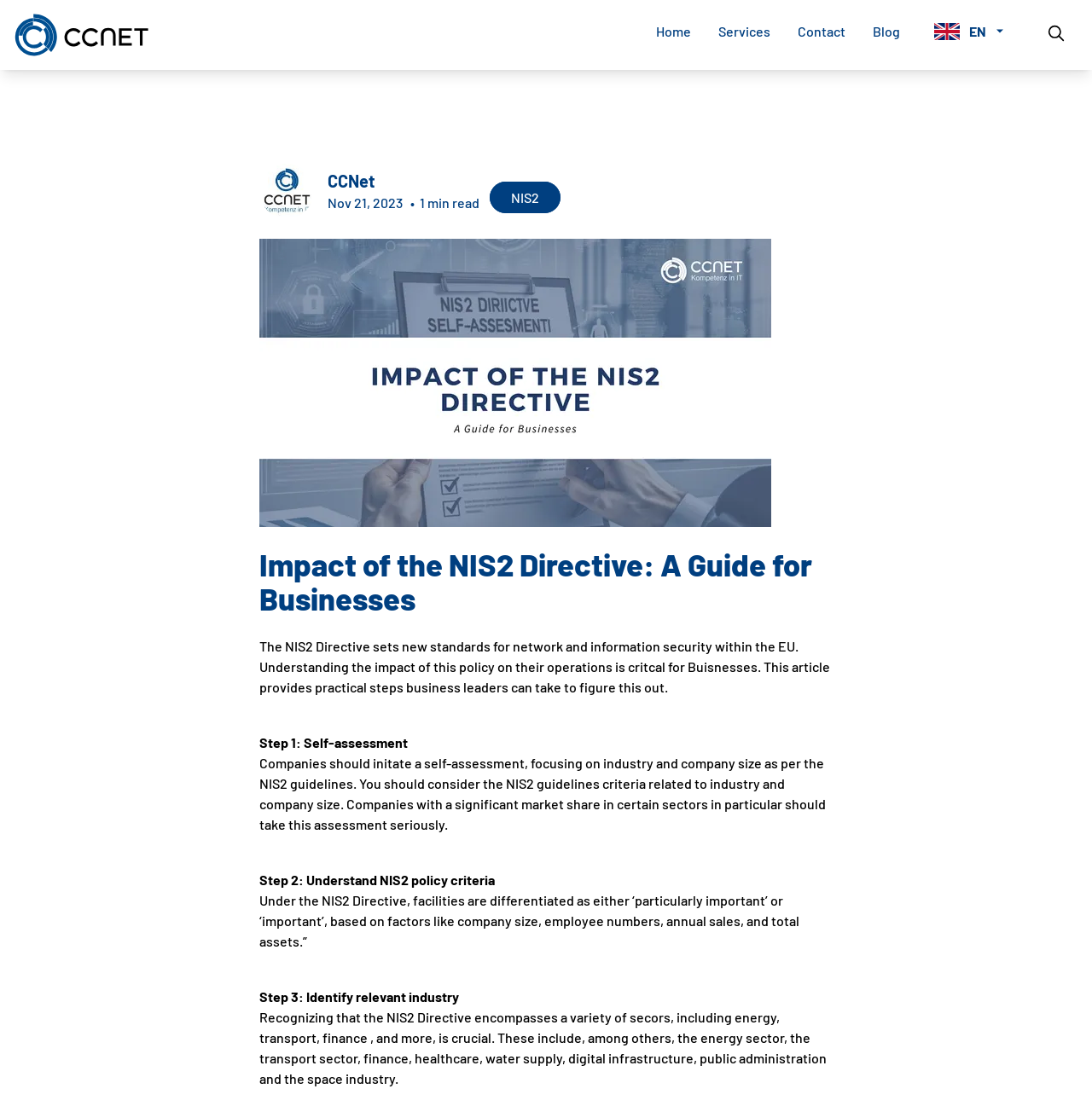Determine the main text heading of the webpage and provide its content.

Impact of the NIS2 Directive: A Guide for Businesses